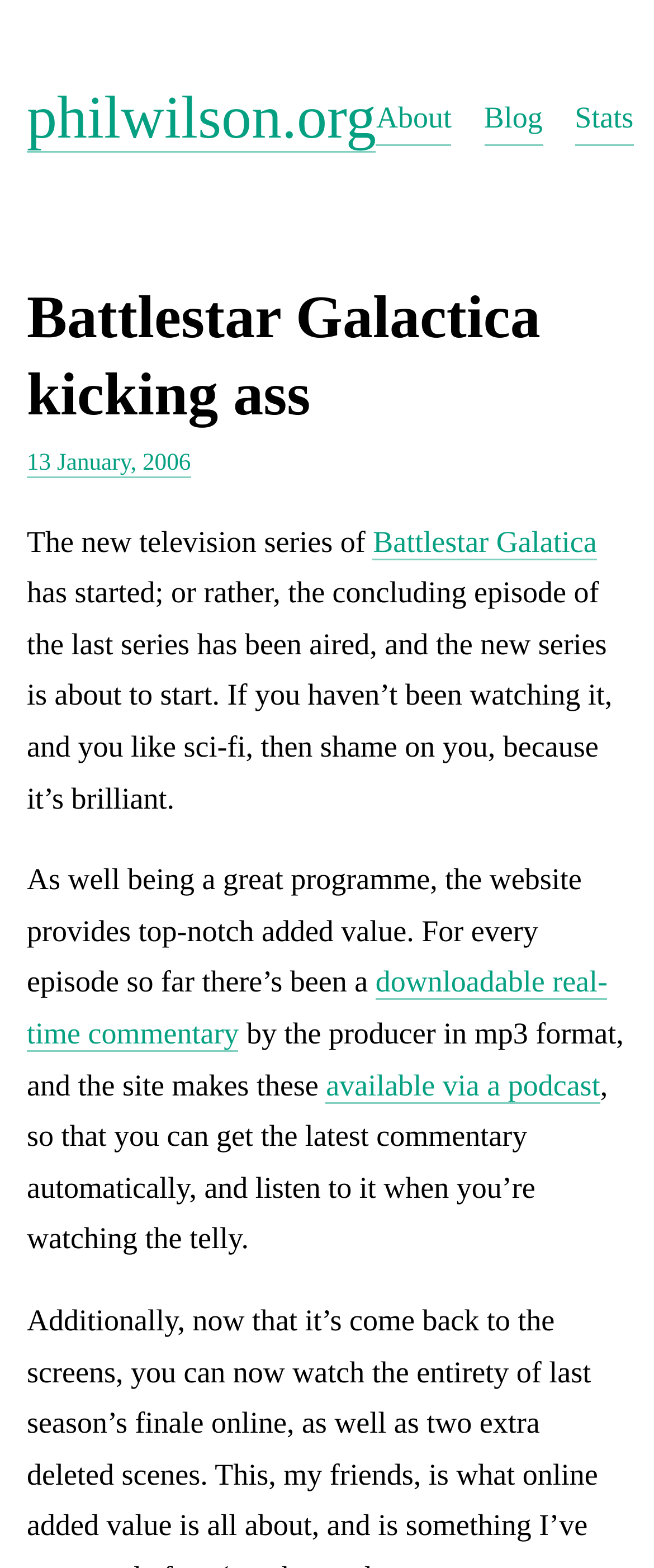Given the description: "About", determine the bounding box coordinates of the UI element. The coordinates should be formatted as four float numbers between 0 and 1, [left, top, right, bottom].

[0.575, 0.059, 0.691, 0.093]